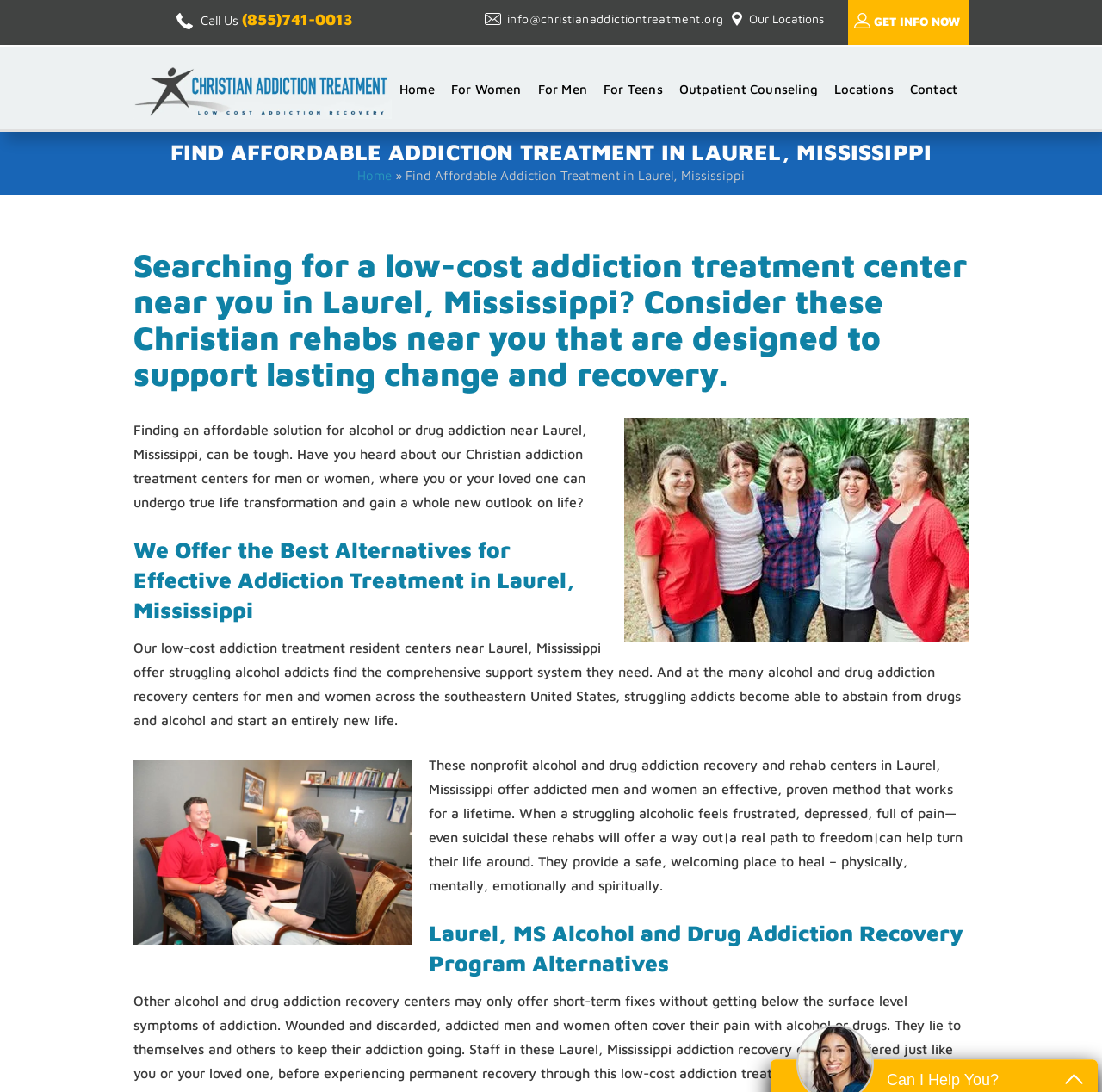Please answer the following question using a single word or phrase: 
What is the location of the addiction treatment centers?

Laurel, Mississippi